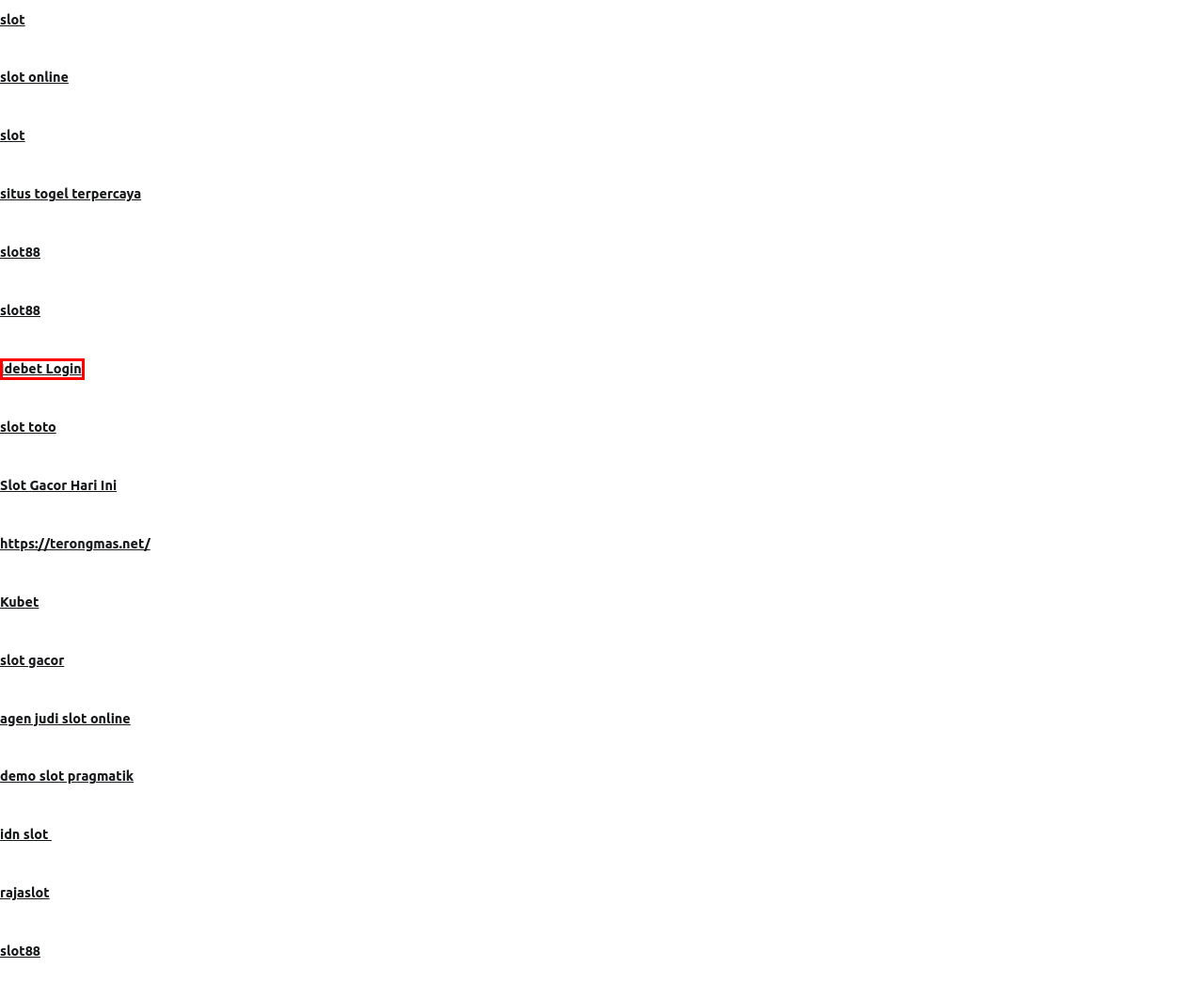Look at the given screenshot of a webpage with a red rectangle bounding box around a UI element. Pick the description that best matches the new webpage after clicking the element highlighted. The descriptions are:
A. Contact Support
B. Daftar 10 Bandar Togel Online Terpercaya dan Terlengkap di Indonesia
C. SLOT99BET: Situs Slot Gacor Hari Ini & Slot Gacor Maxwin Terbaru
D. Magic138 ** Jasa Permainan Slot Online Resmi 24 Jam Non-stop Menang Terus
E. SLOT88 : RAJASLOTJP Daftar Raja Slot Gacor Hari Ini Bisa Judi Slot Online
F. Bonanza88JP Login dan Daftar Bonanza 88 Dengan Link Alternatif Terlengkap
G. IDEBET > Daftar Situs Gacor Resmi Gampang Maxwin Nomor #1 Di Indonesia
H. SLOT88 : SLOT88JP Masa Iya Ada Situs Judi Slot Online JP Paling Gacor

G